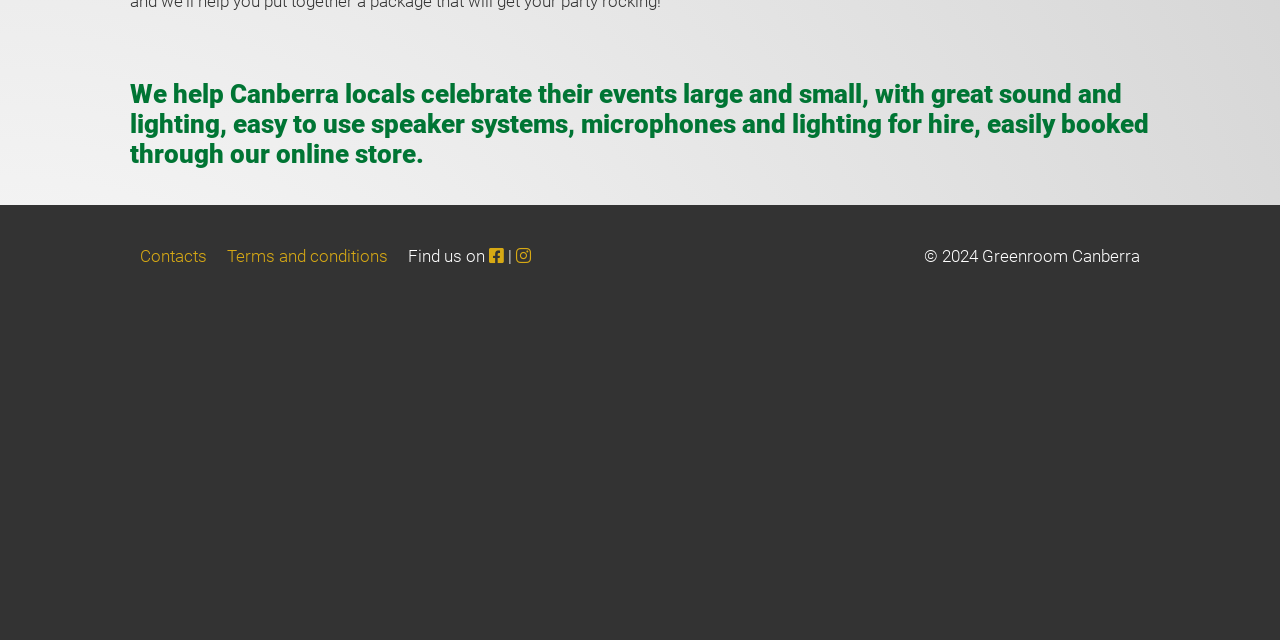Bounding box coordinates should be provided in the format (top-left x, top-left y, bottom-right x, bottom-right y) with all values between 0 and 1. Identify the bounding box for this UI element: Terms and conditions

[0.177, 0.384, 0.303, 0.415]